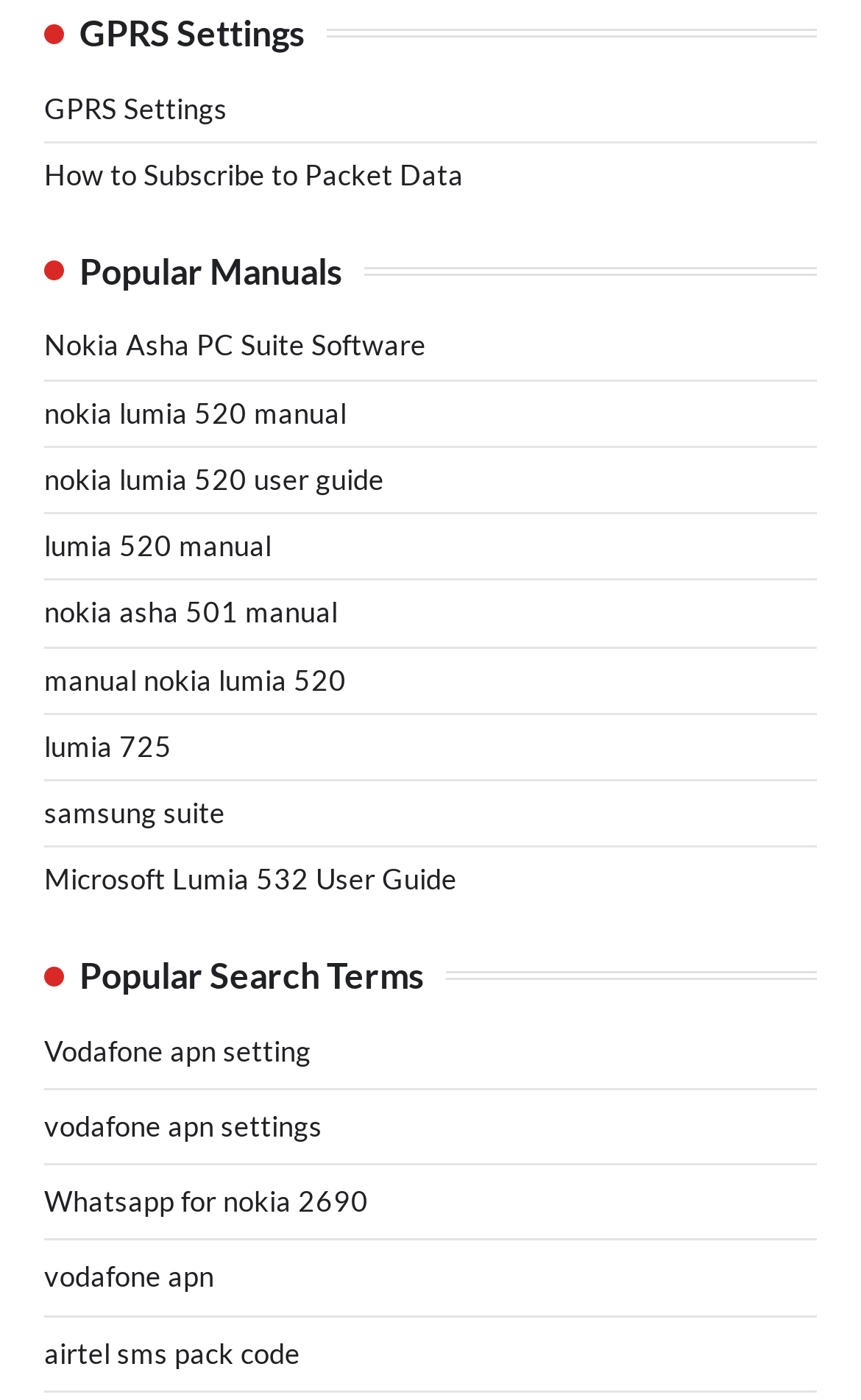From the webpage screenshot, predict the bounding box coordinates (top-left x, top-left y, bottom-right x, bottom-right y) for the UI element described here: manual nokia lumia 520

[0.051, 0.472, 0.403, 0.497]